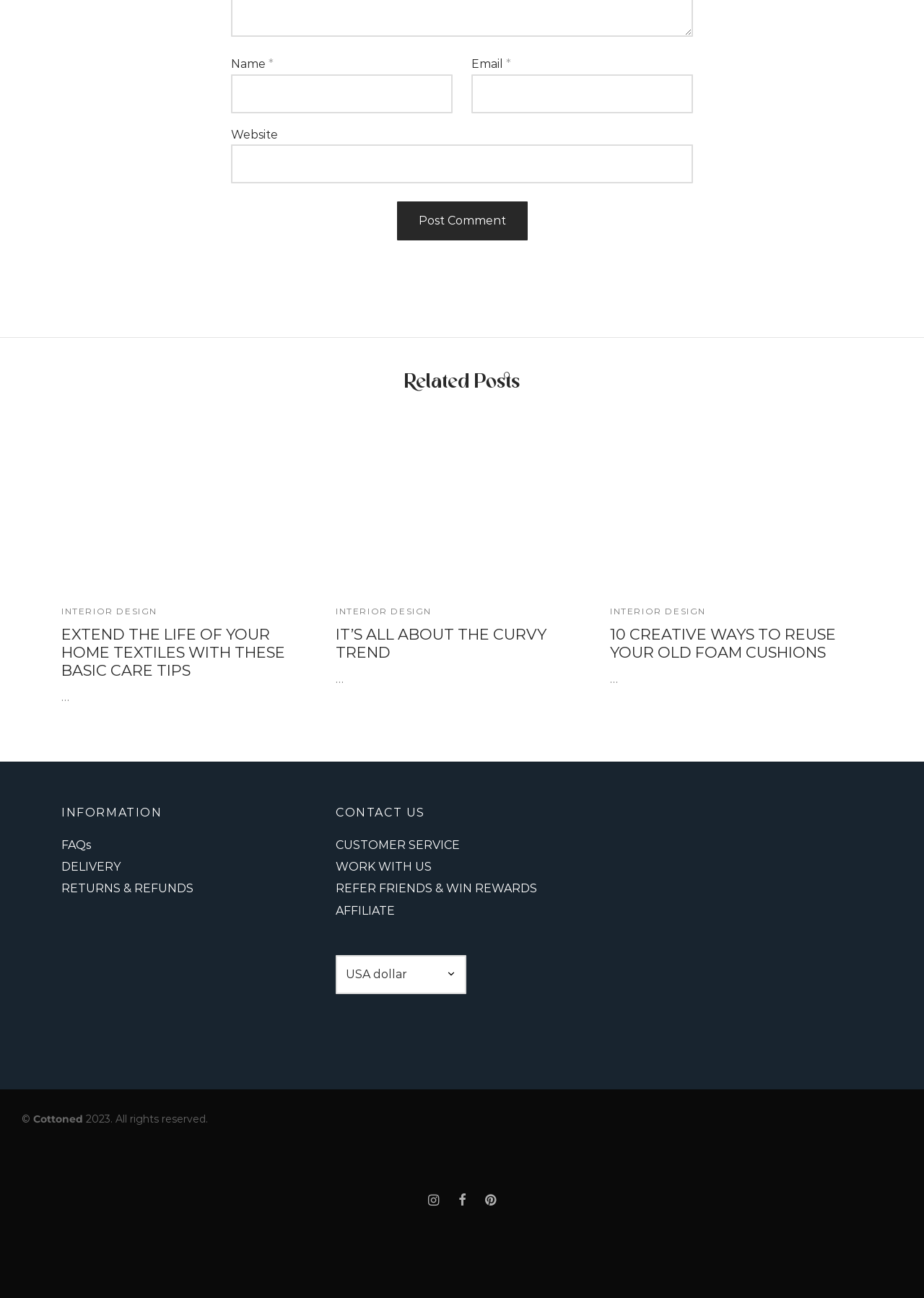What is the main topic of the webpage?
Offer a detailed and full explanation in response to the question.

The webpage contains multiple elements related to interior design, such as the 'Related Posts' section, links to articles on interior design topics, and images of furniture and textiles. The overall content and structure of the webpage suggest that its main topic is interior design.